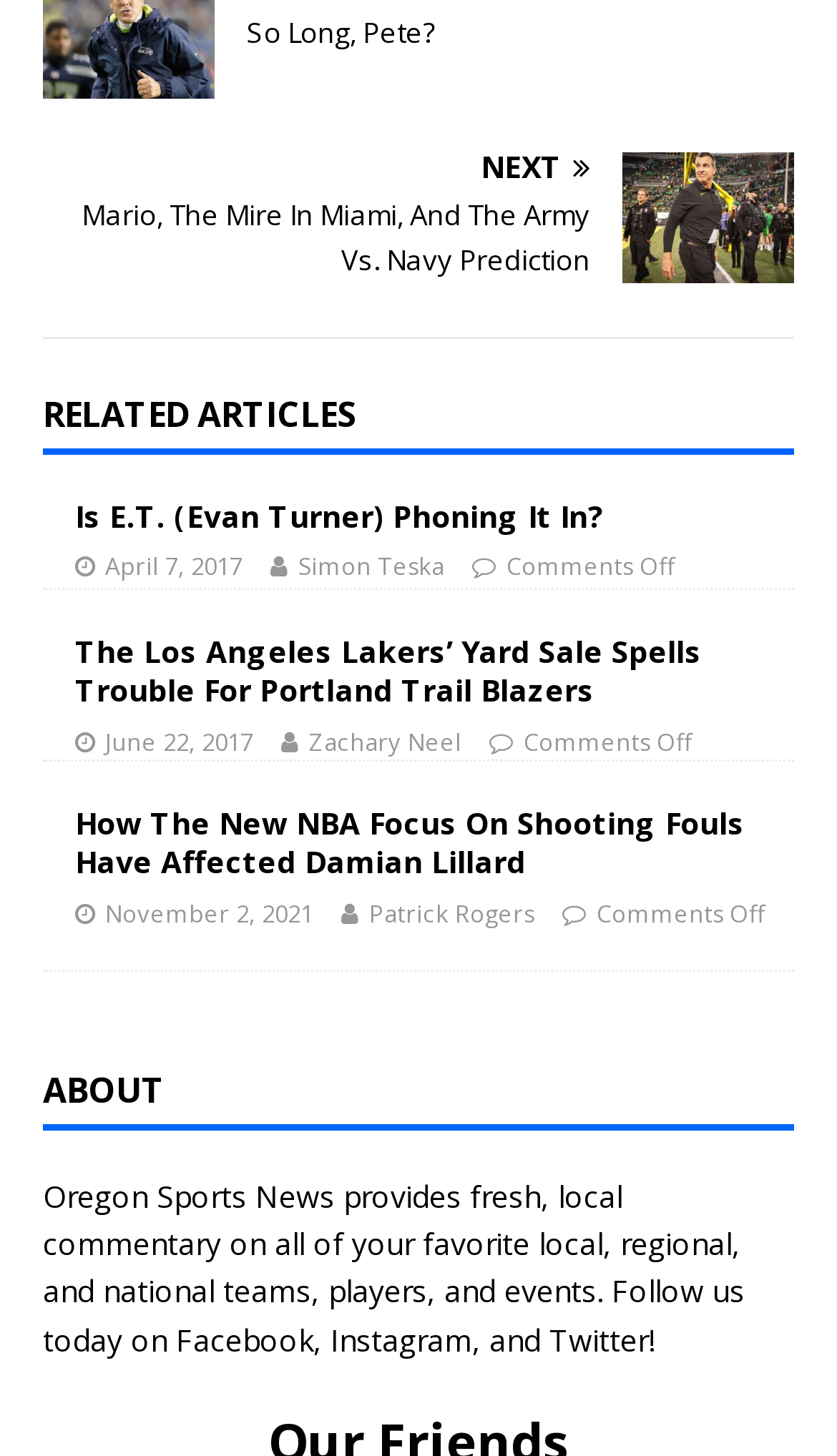Indicate the bounding box coordinates of the element that must be clicked to execute the instruction: "Read the article about Mario, The Mire In Miami, And The Army Vs. Navy Prediction". The coordinates should be given as four float numbers between 0 and 1, i.e., [left, top, right, bottom].

[0.051, 0.105, 0.949, 0.195]